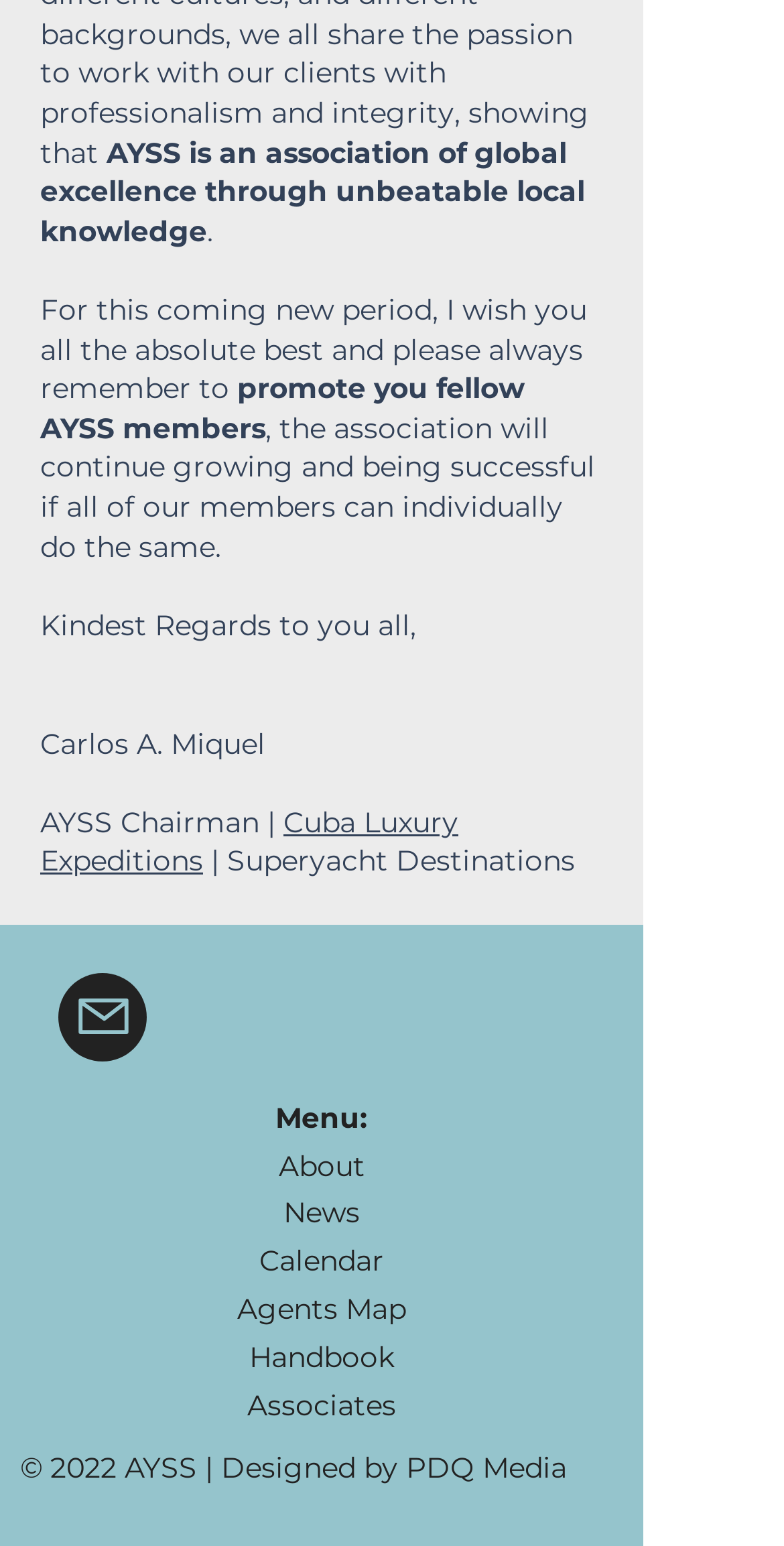Identify the bounding box coordinates of the area you need to click to perform the following instruction: "Visit the Facebook page".

[0.215, 0.629, 0.328, 0.686]